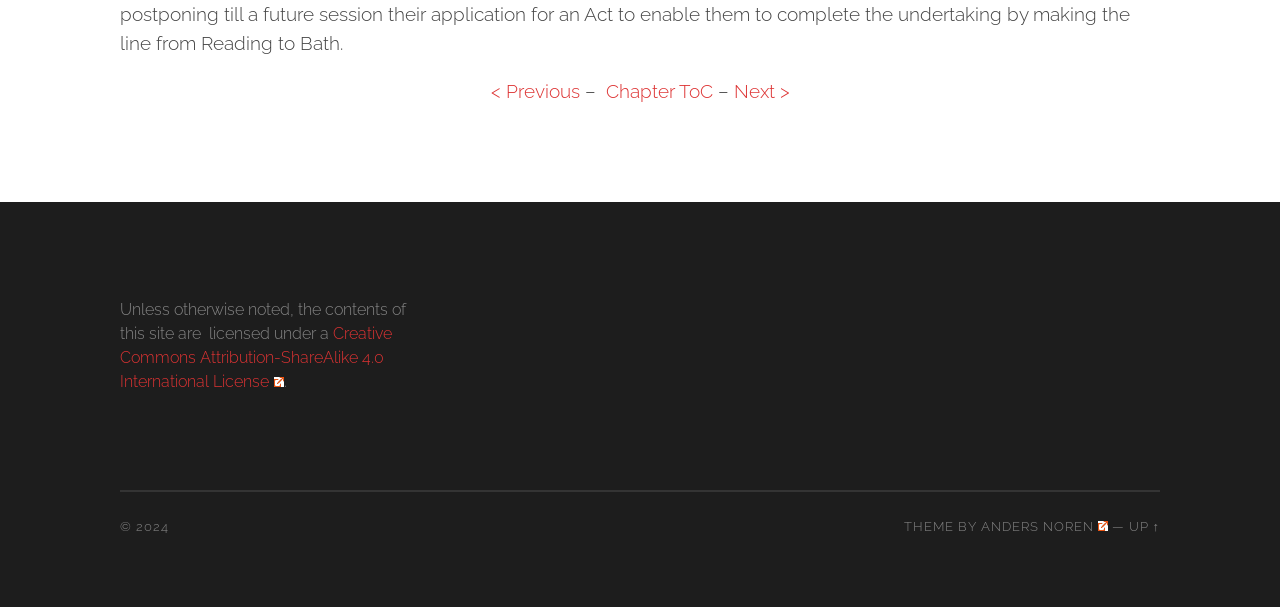Using the format (top-left x, top-left y, bottom-right x, bottom-right y), and given the element description, identify the bounding box coordinates within the screenshot: New Patients

None